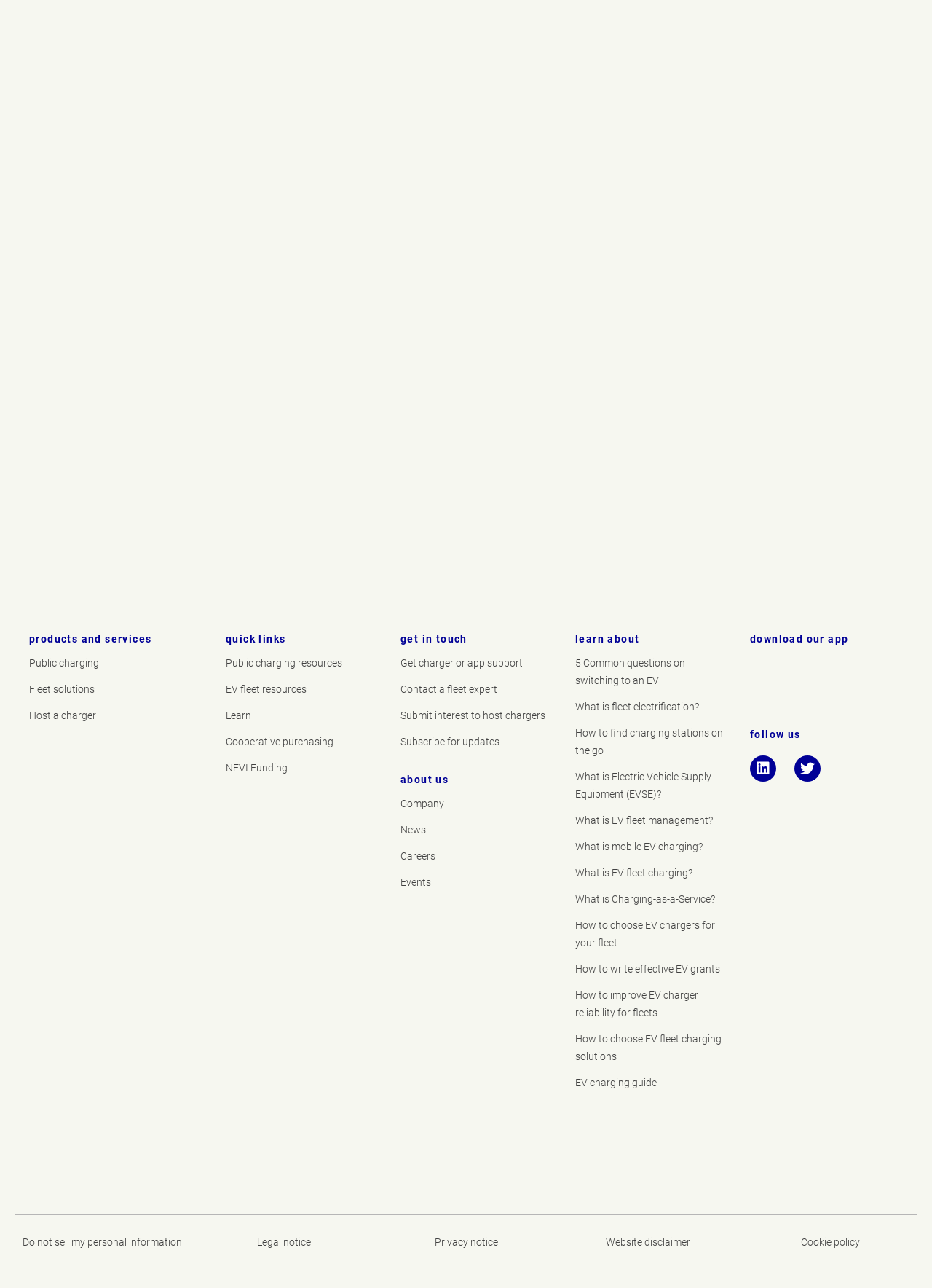Find the bounding box coordinates of the clickable region needed to perform the following instruction: "Get charger or app support". The coordinates should be provided as four float numbers between 0 and 1, i.e., [left, top, right, bottom].

[0.43, 0.508, 0.594, 0.528]